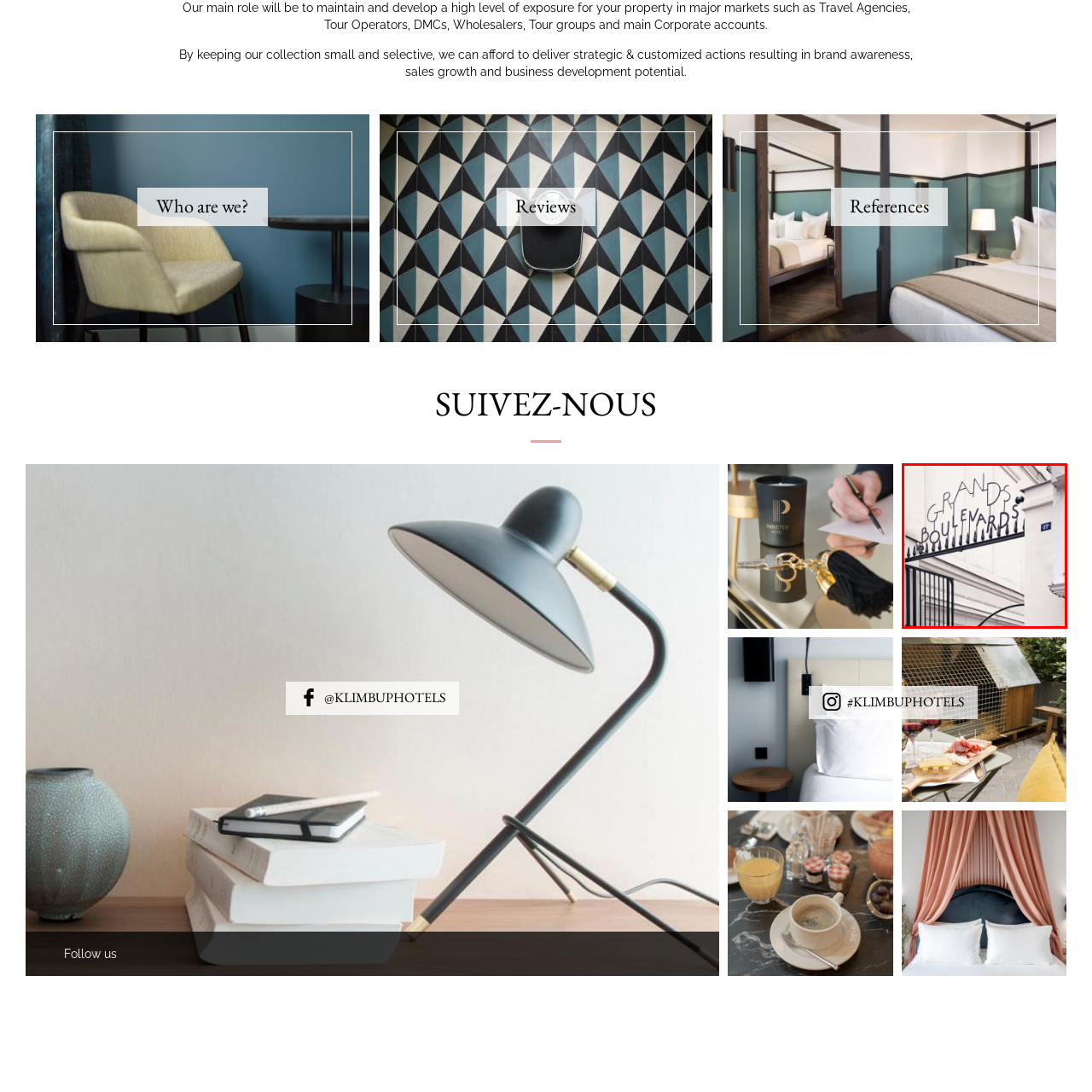What is the number on the blue plaque?
Inspect the image within the red bounding box and answer concisely using one word or a short phrase.

37